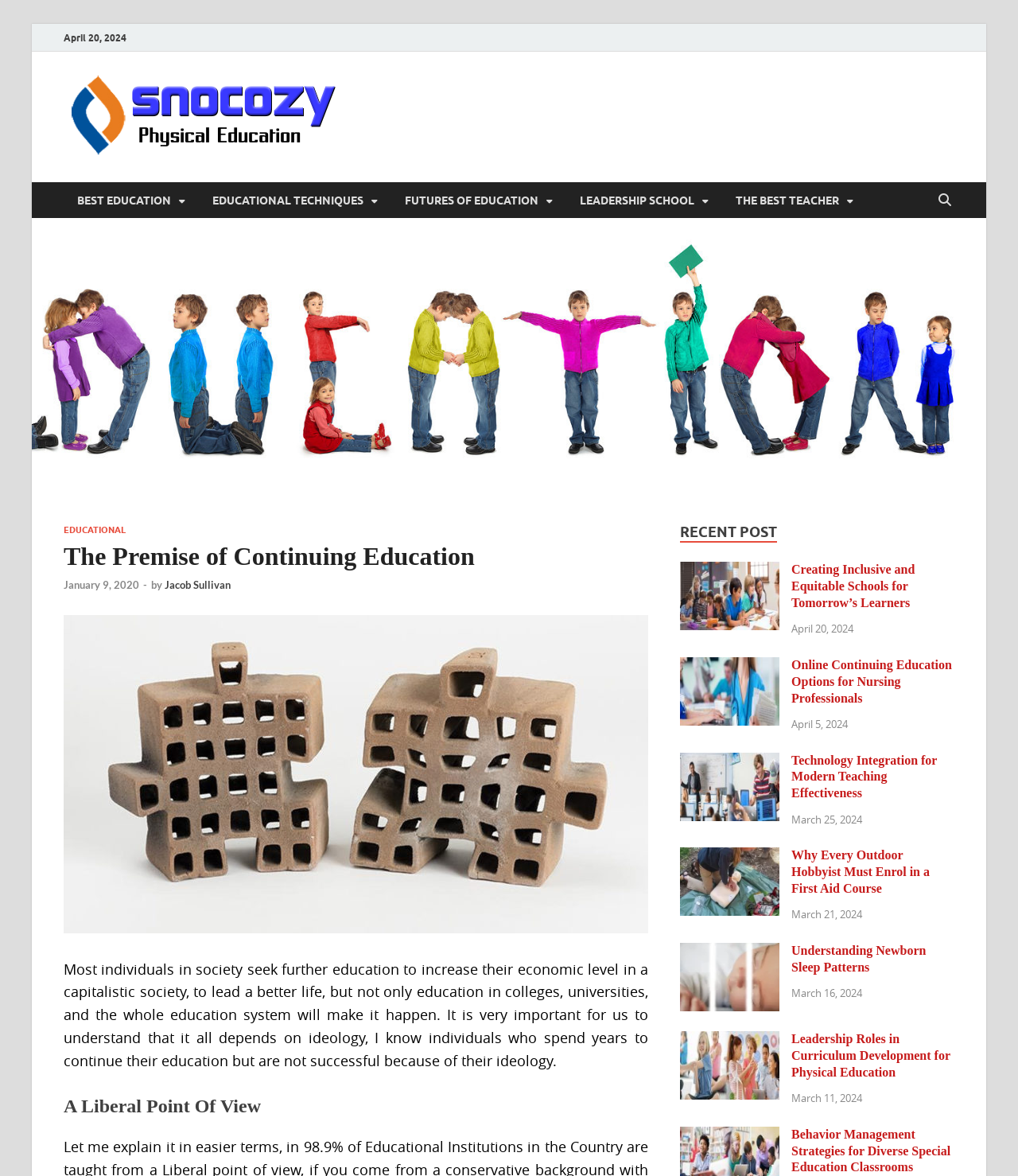What is the date of the article 'The Premise of Continuing Education'? Refer to the image and provide a one-word or short phrase answer.

January 9, 2020